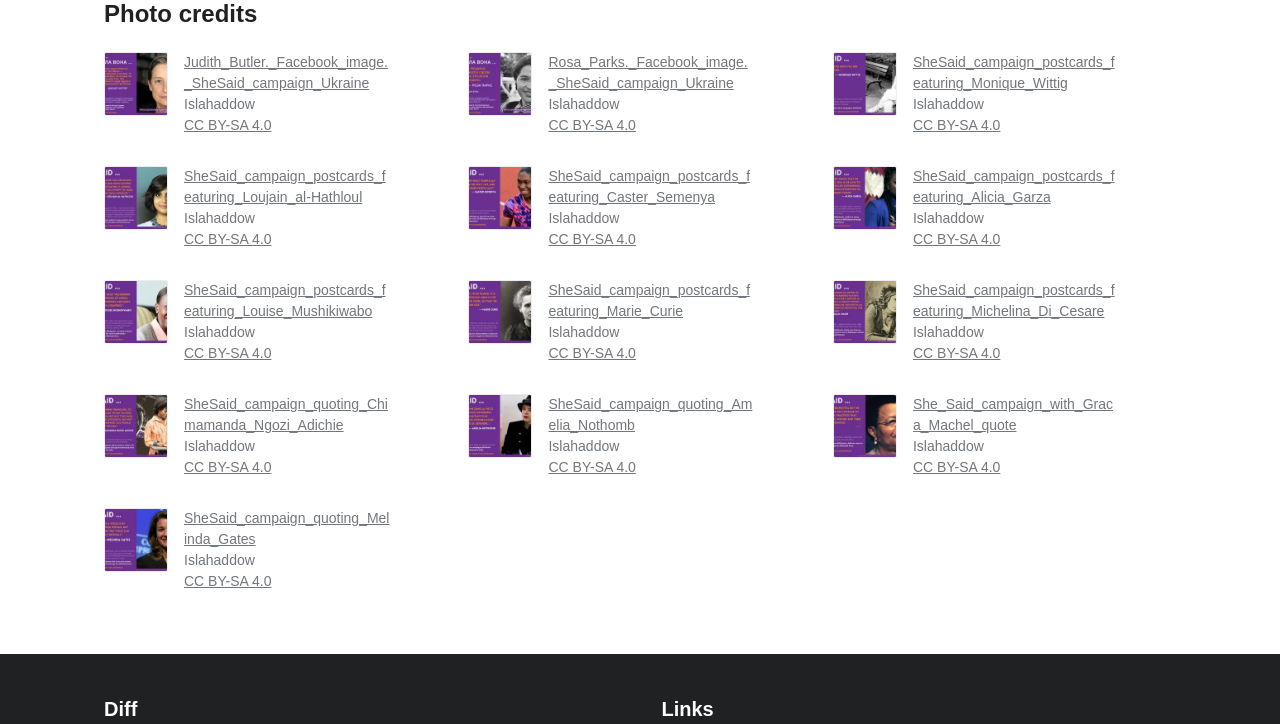Extract the bounding box coordinates for the UI element described as: "CC BY-SA 4.0".

[0.429, 0.32, 0.497, 0.342]